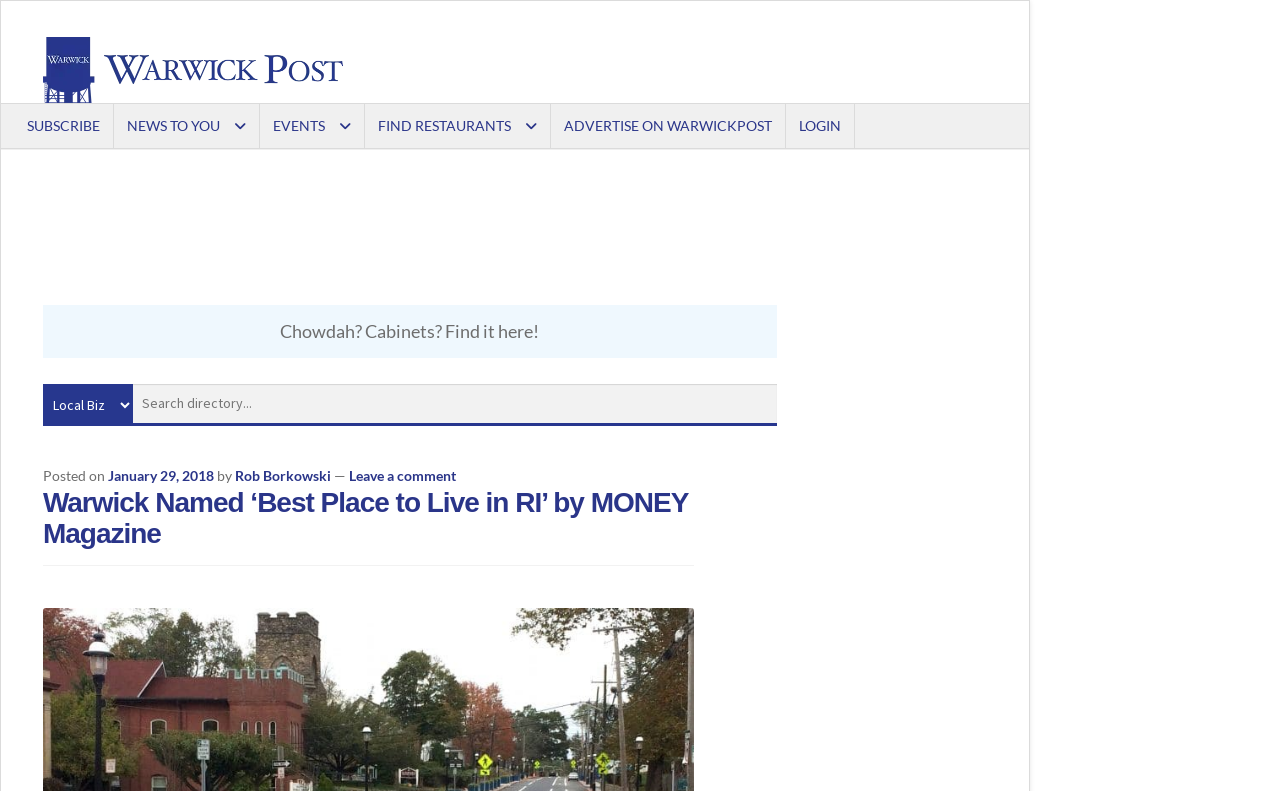Determine the bounding box coordinates of the clickable region to execute the instruction: "View 'Warwick Named ‘Best Place to Live in RI’ by MONEY Magazine' article". The coordinates should be four float numbers between 0 and 1, denoted as [left, top, right, bottom].

[0.033, 0.617, 0.543, 0.695]